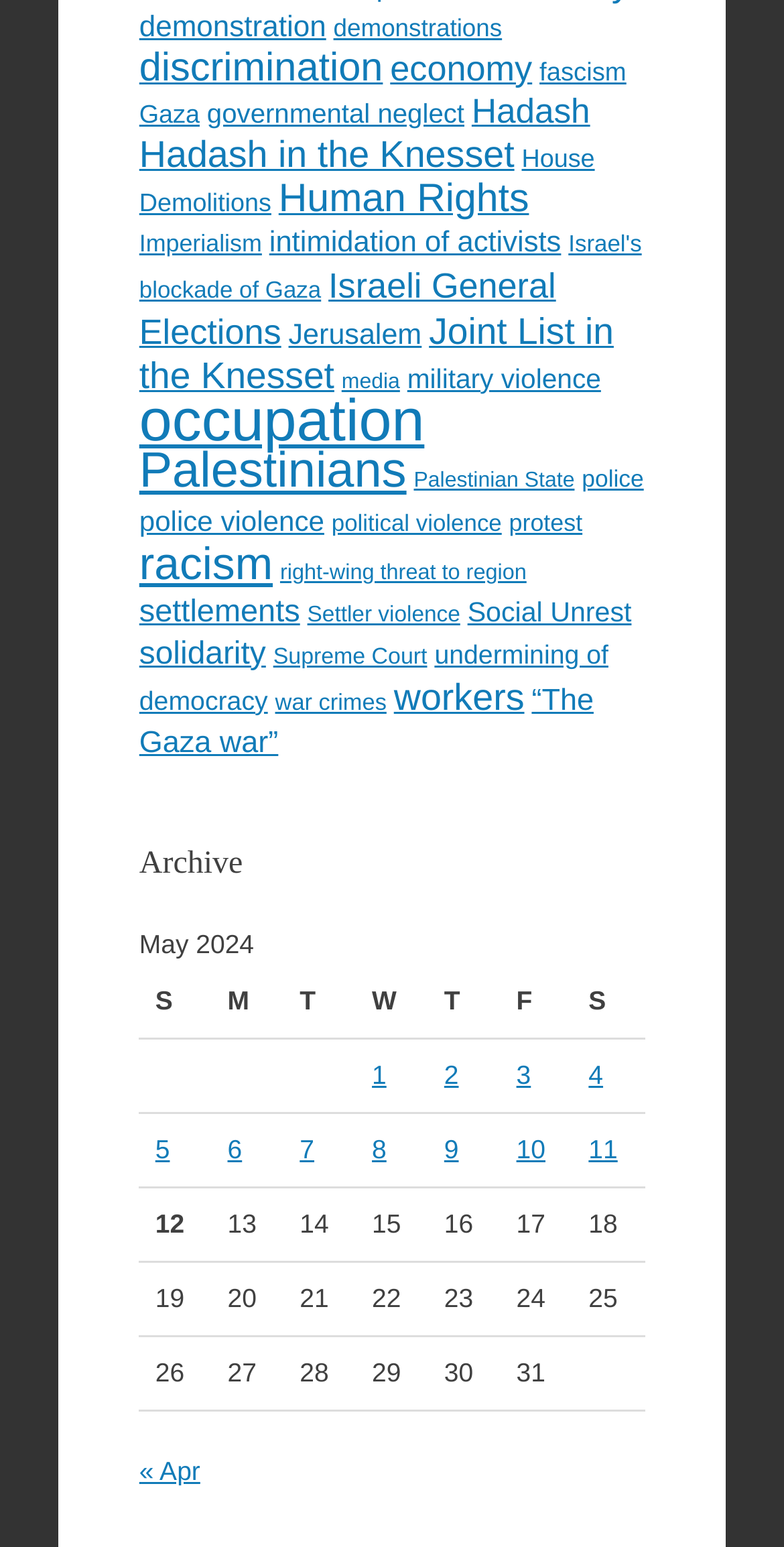Please identify the bounding box coordinates of the region to click in order to complete the task: "visit Ramana Maharshi Website". The coordinates must be four float numbers between 0 and 1, specified as [left, top, right, bottom].

None